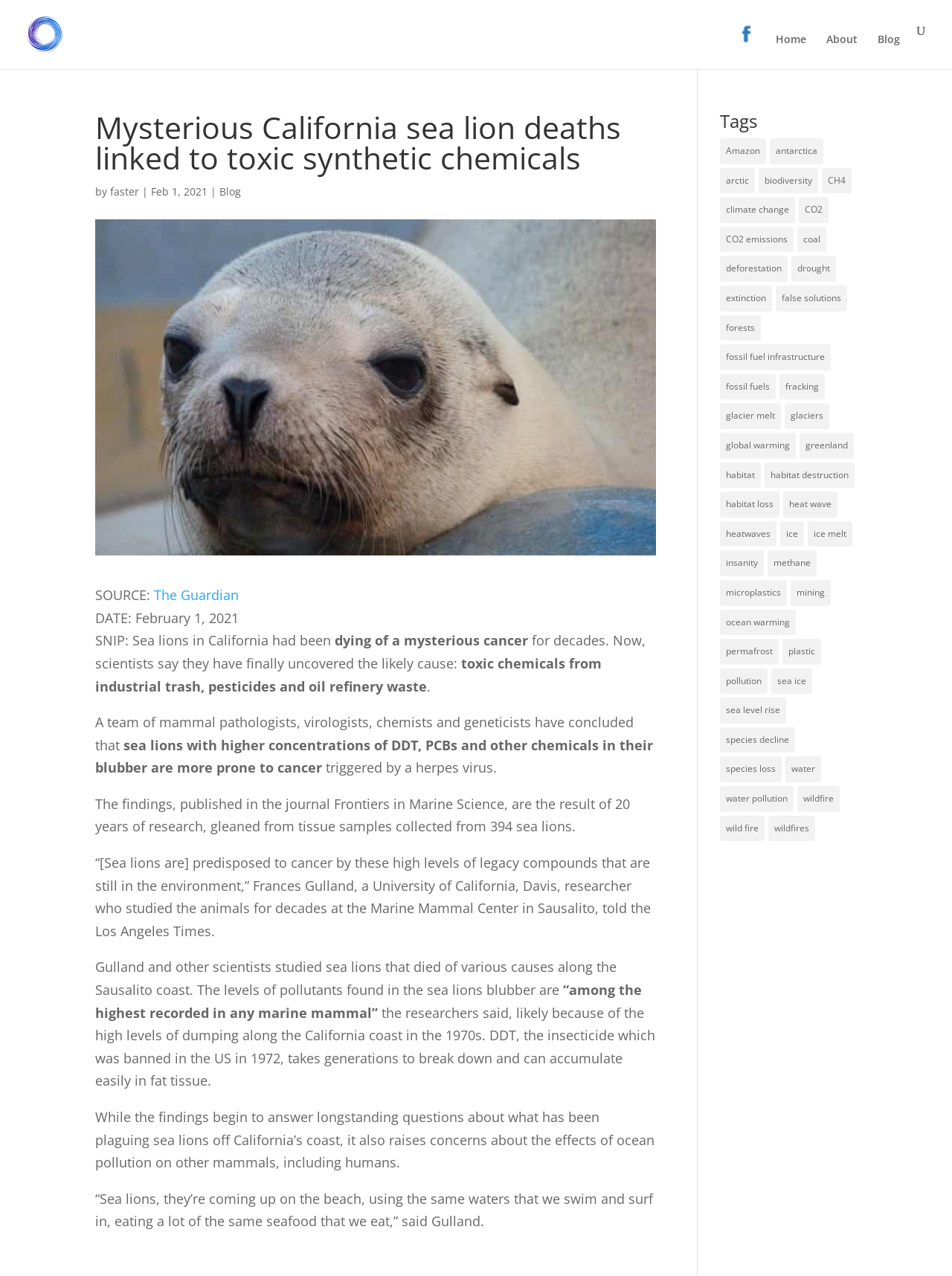Provide the bounding box coordinates in the format (top-left x, top-left y, bottom-right x, bottom-right y). All values are floating point numbers between 0 and 1. Determine the bounding box coordinate of the UI element described as: methane

[0.806, 0.431, 0.858, 0.452]